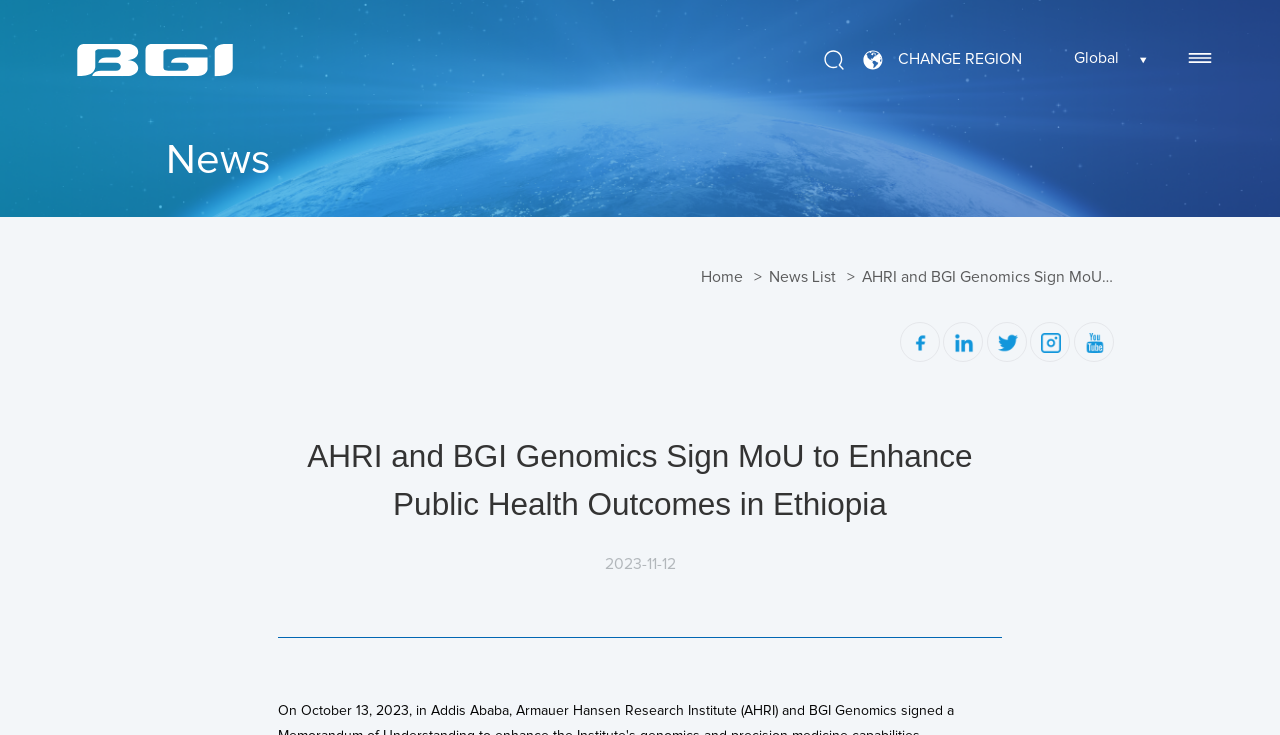Locate the bounding box of the user interface element based on this description: "Travel".

None